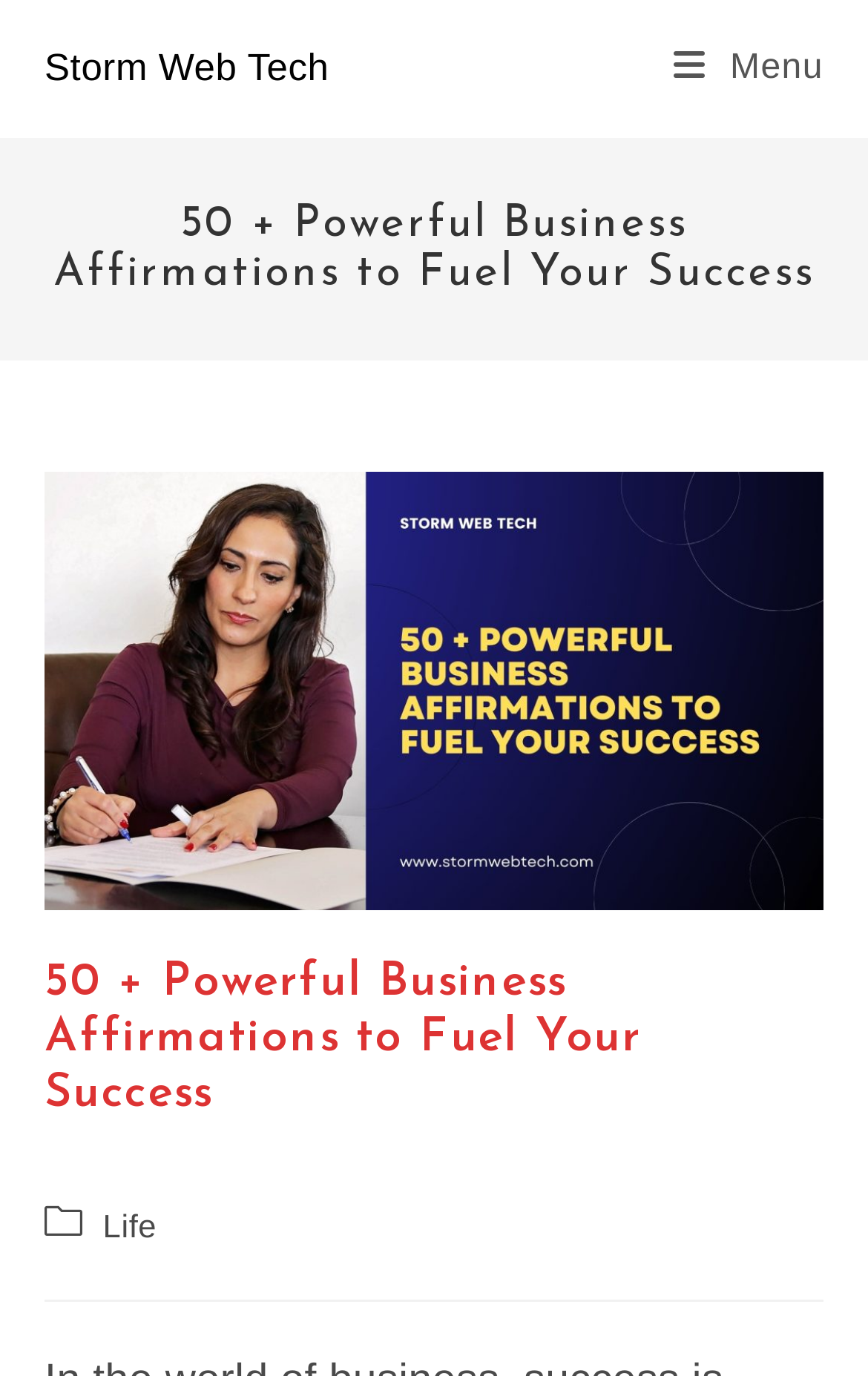What is the company name in the top-left corner?
Please provide a detailed answer to the question.

I found the answer by looking at the top-left section of the webpage, where there is a link 'Storm Web Tech', which appears to be the company name or logo.